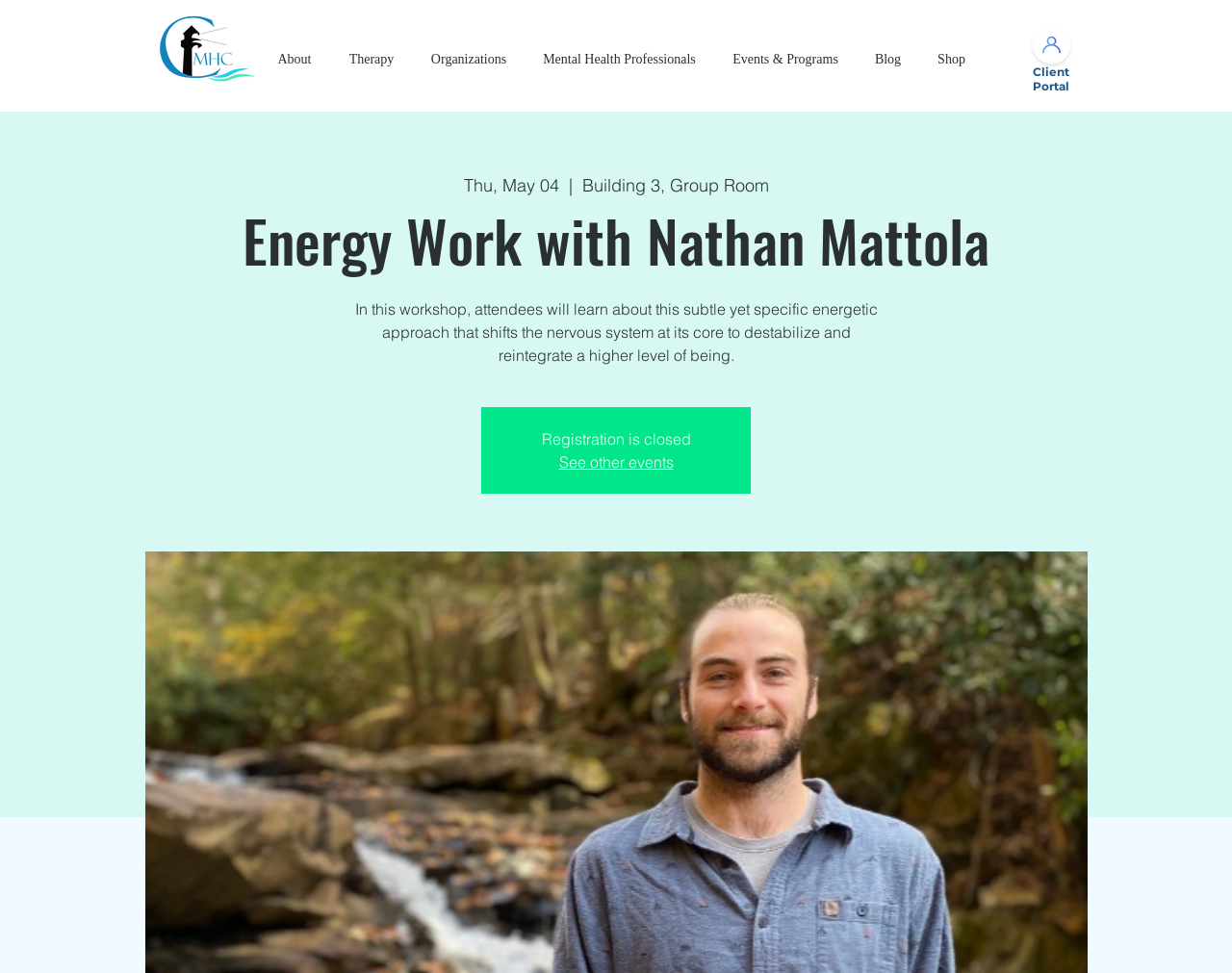Please identify the bounding box coordinates of the element's region that I should click in order to complete the following instruction: "View events and programs". The bounding box coordinates consist of four float numbers between 0 and 1, i.e., [left, top, right, bottom].

[0.58, 0.037, 0.695, 0.086]